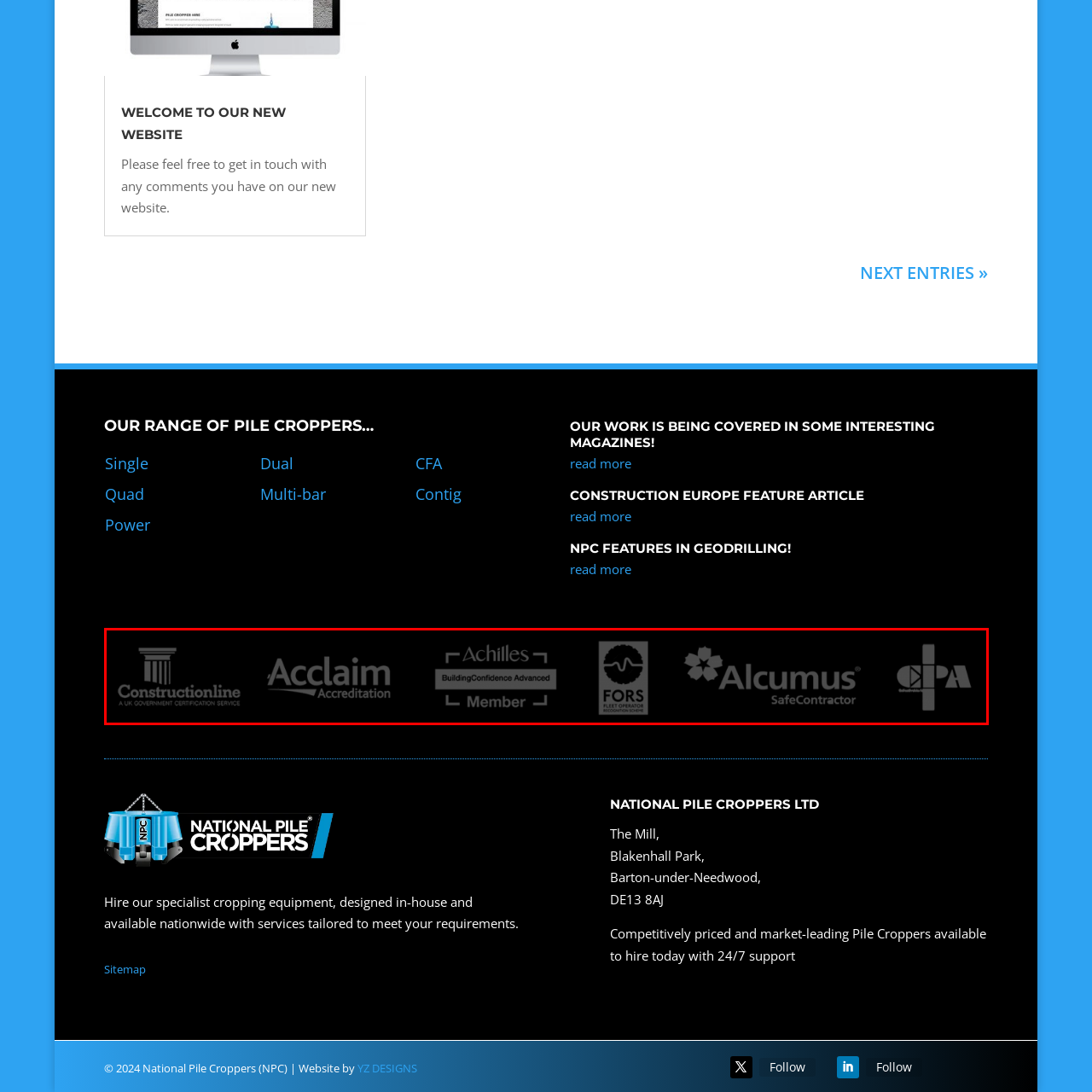What is CPA?
Pay attention to the image surrounded by the red bounding box and respond to the question with a detailed answer.

According to the image, CPA stands for Construction Plant-hire Association, which is an industry body that represents the plant-hire sector. This suggests that the organization is a member of this association, promoting quality and service standards in the plant-hire industry.